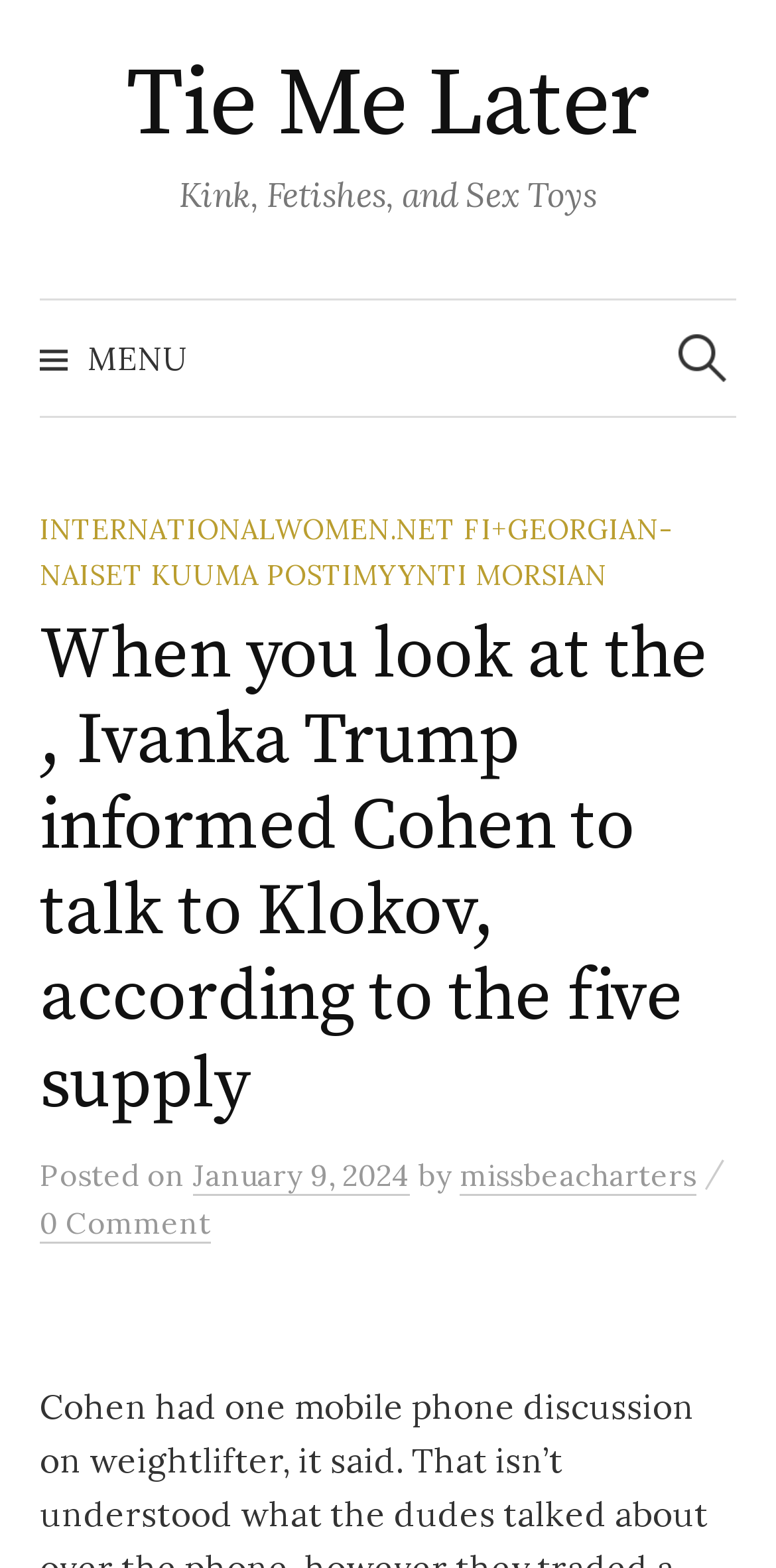When was the article posted?
Using the image provided, answer with just one word or phrase.

January 9, 2024